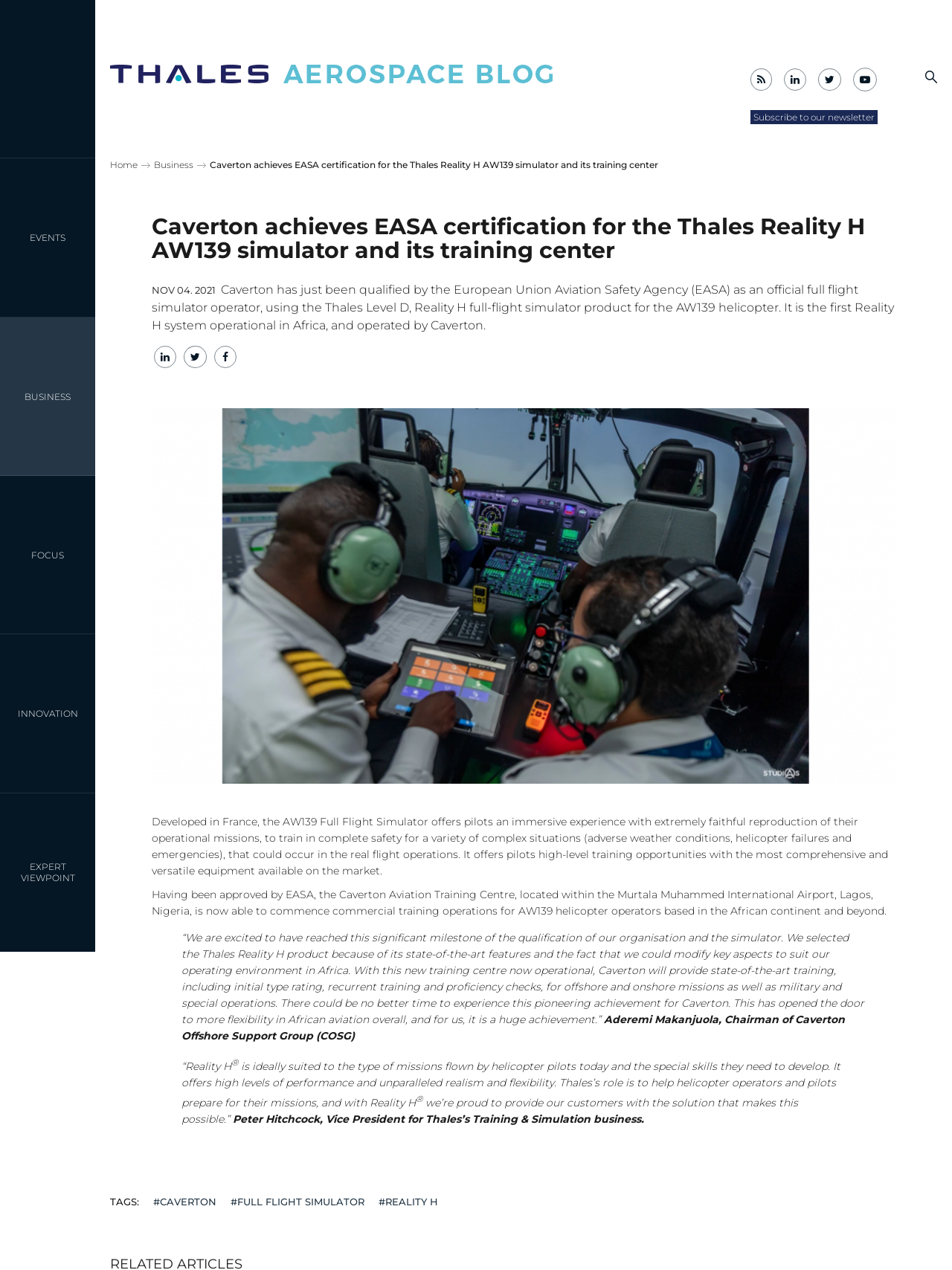Where is the Caverton Aviation Training Centre located?
Give a detailed response to the question by analyzing the screenshot.

The answer can be found in the paragraph of text which states 'Having been approved by EASA, the Caverton Aviation Training Centre, located within the Murtala Muhammed International Airport, Lagos, Nigeria, is now able to commence commercial training operations for AW139 helicopter operators based in the African continent and beyond.' This indicates that the Caverton Aviation Training Centre is located in Lagos, Nigeria.